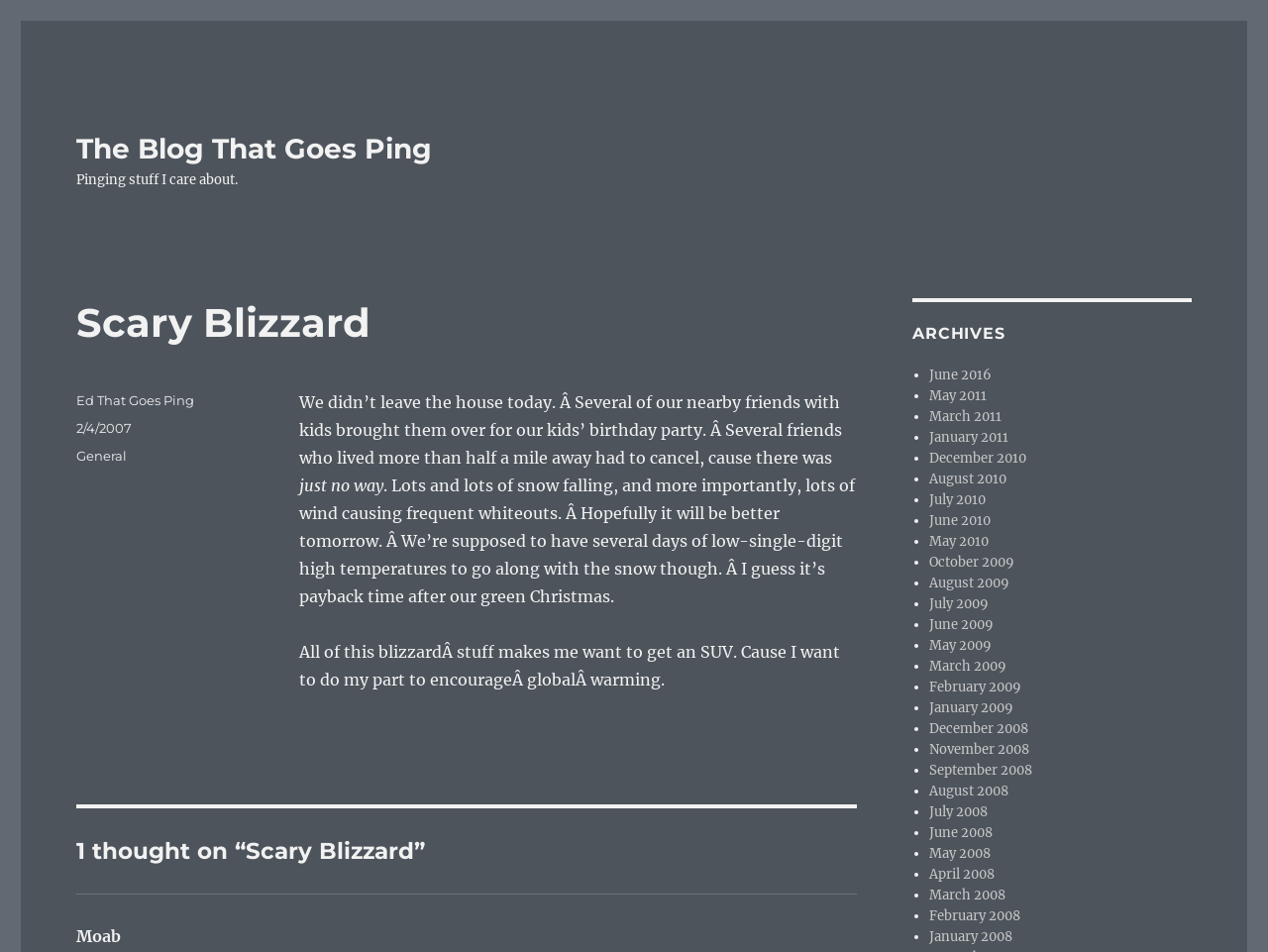What is the author of this blog post?
Relying on the image, give a concise answer in one word or a brief phrase.

Ed